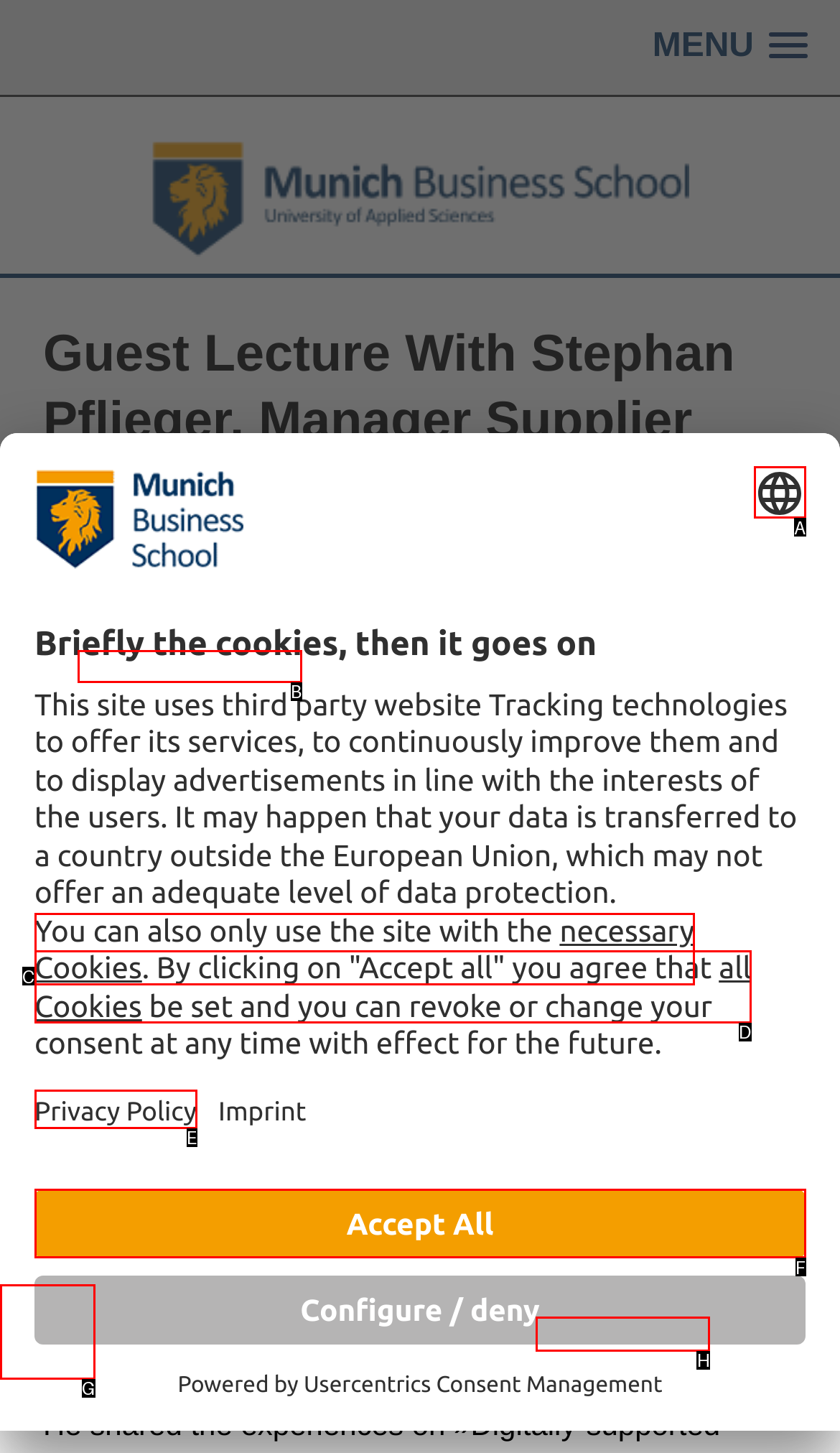From the description: October 31, 2019, select the HTML element that fits best. Reply with the letter of the appropriate option.

B